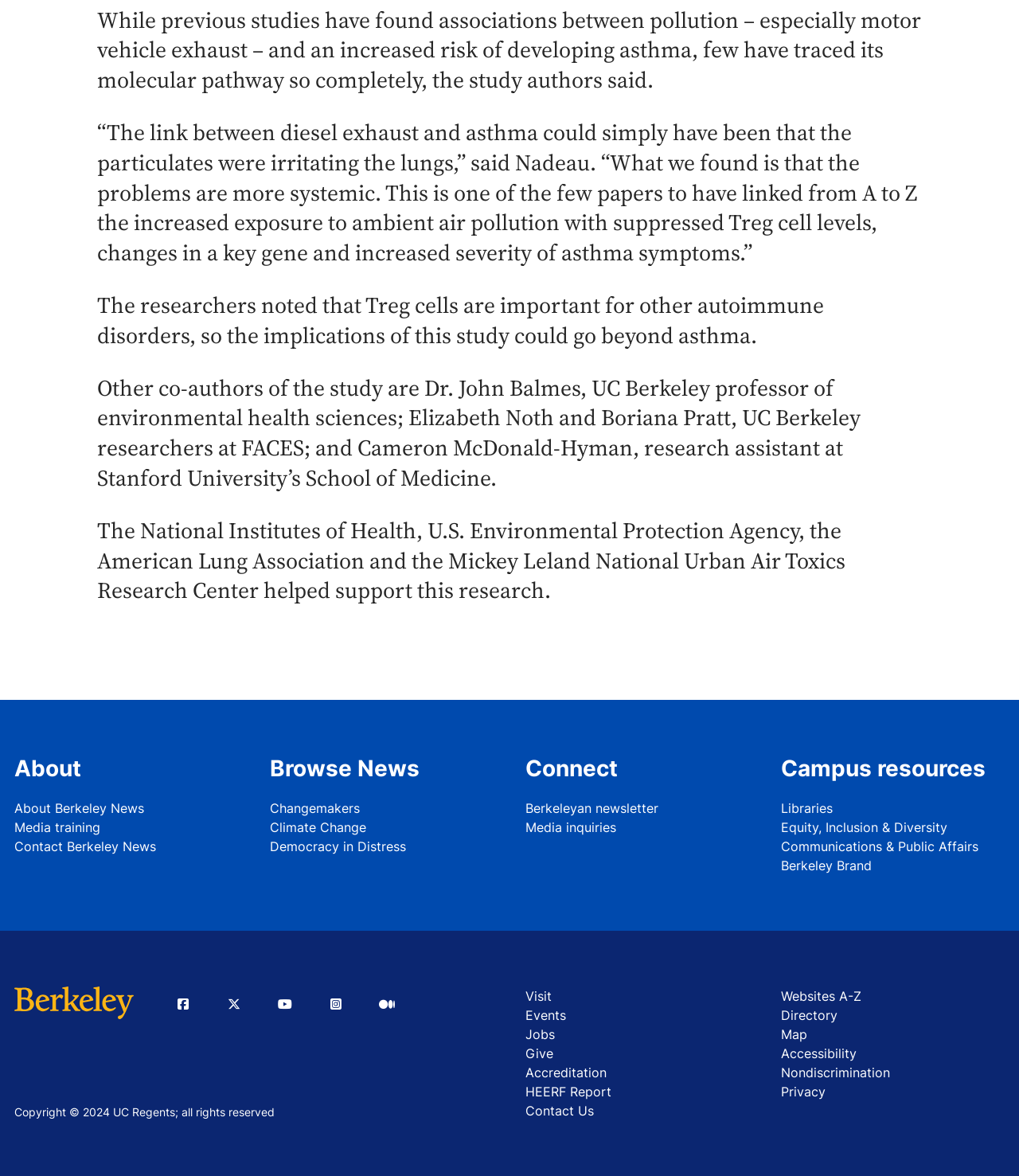Given the element description Libraries, predict the bounding box coordinates for the UI element in the webpage screenshot. The format should be (top-left x, top-left y, bottom-right x, bottom-right y), and the values should be between 0 and 1.

[0.766, 0.679, 0.986, 0.695]